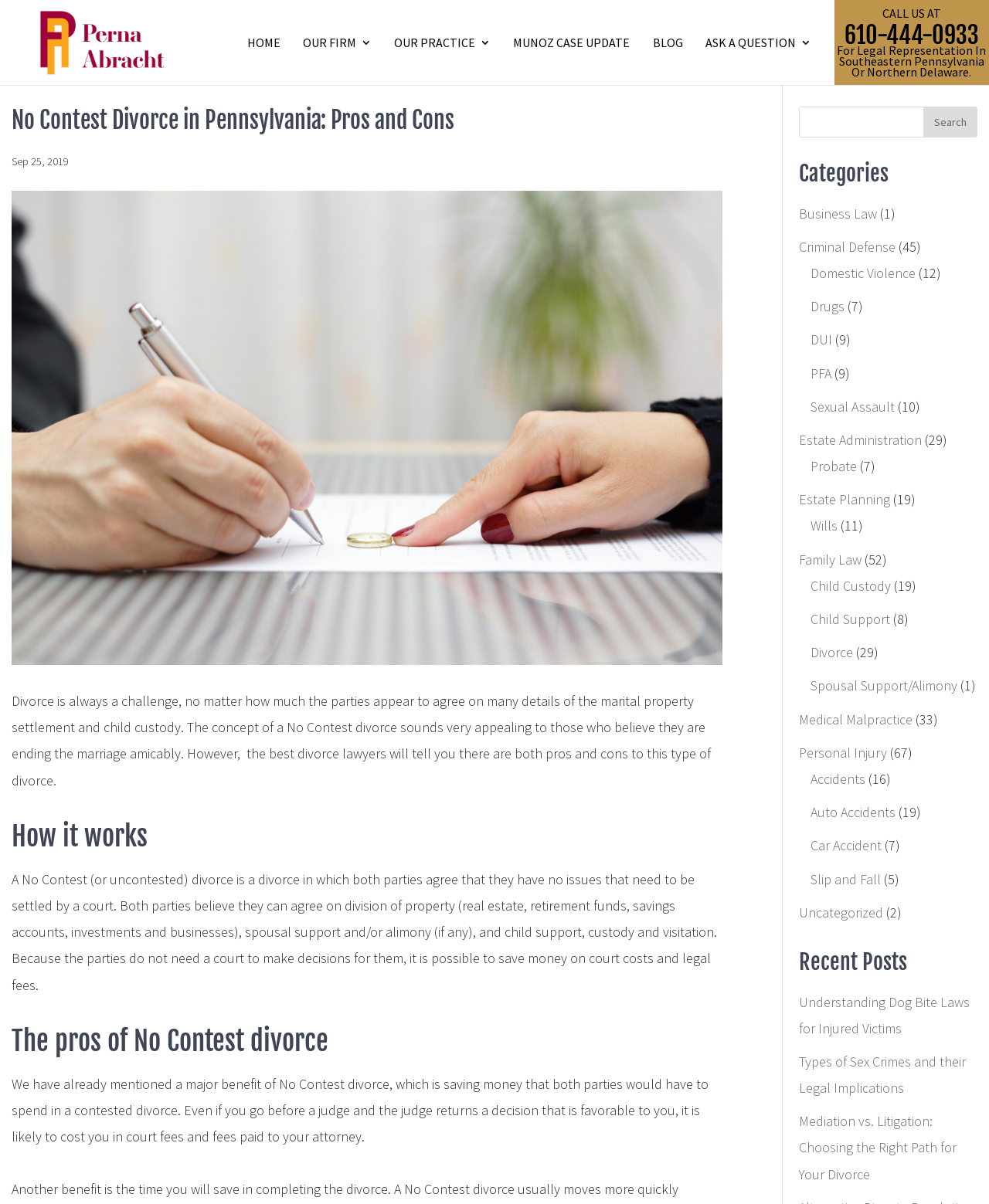Please determine the bounding box coordinates of the element's region to click in order to carry out the following instruction: "Select the 'BG' language option". The coordinates should be four float numbers between 0 and 1, i.e., [left, top, right, bottom].

None